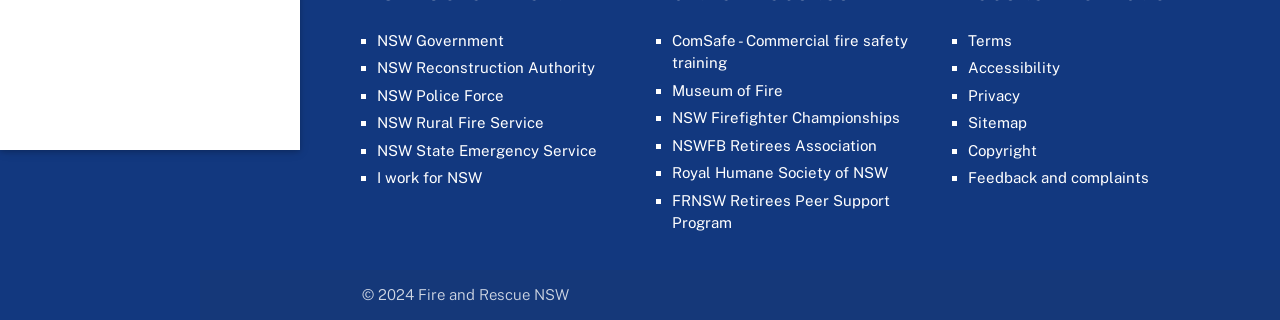Can you show the bounding box coordinates of the region to click on to complete the task described in the instruction: "Provide Feedback and complaints"?

[0.756, 0.529, 0.898, 0.582]